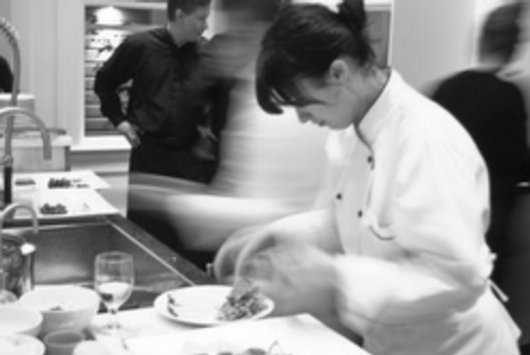What is the atmosphere like in the kitchen?
Carefully analyze the image and provide a detailed answer to the question.

The background of the image reveals blurred figures, suggesting a lively and busy atmosphere, indicative of a kitchen where staff are engaged in various tasks, contributing to a sense of energy and activity.